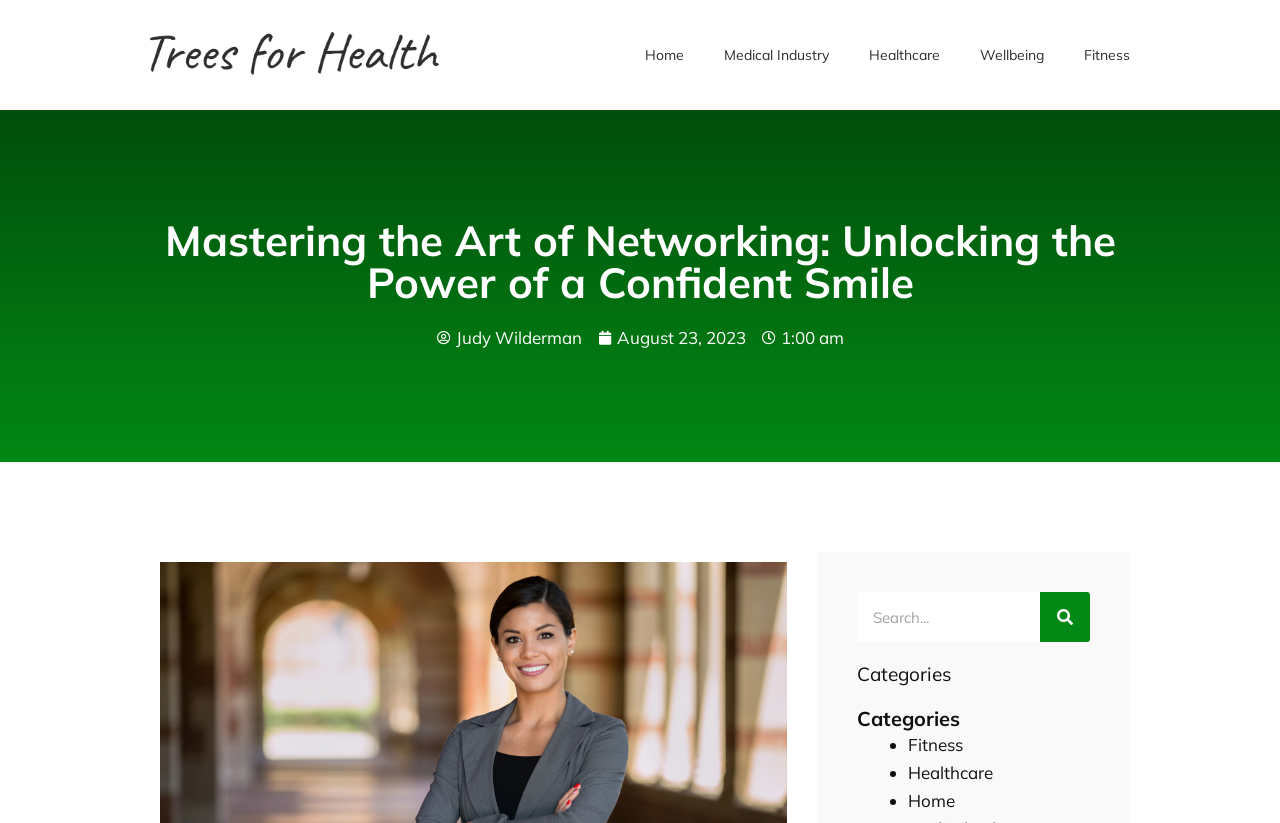Find and extract the text of the primary heading on the webpage.

Mastering the Art of Networking: Unlocking the Power of a Confident Smile